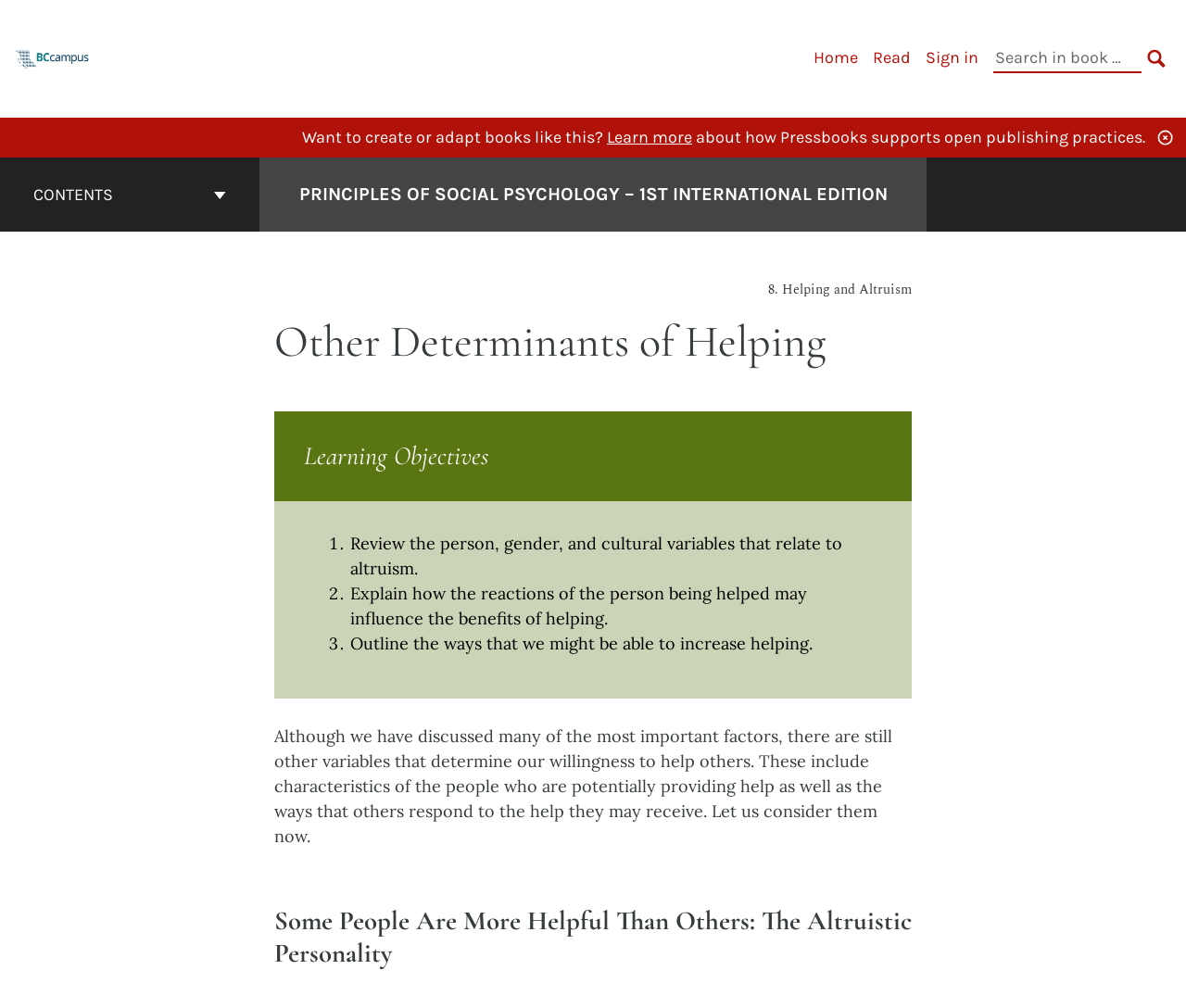What is the topic of the current chapter?
Look at the image and answer the question with a single word or phrase.

Helping and Altruism